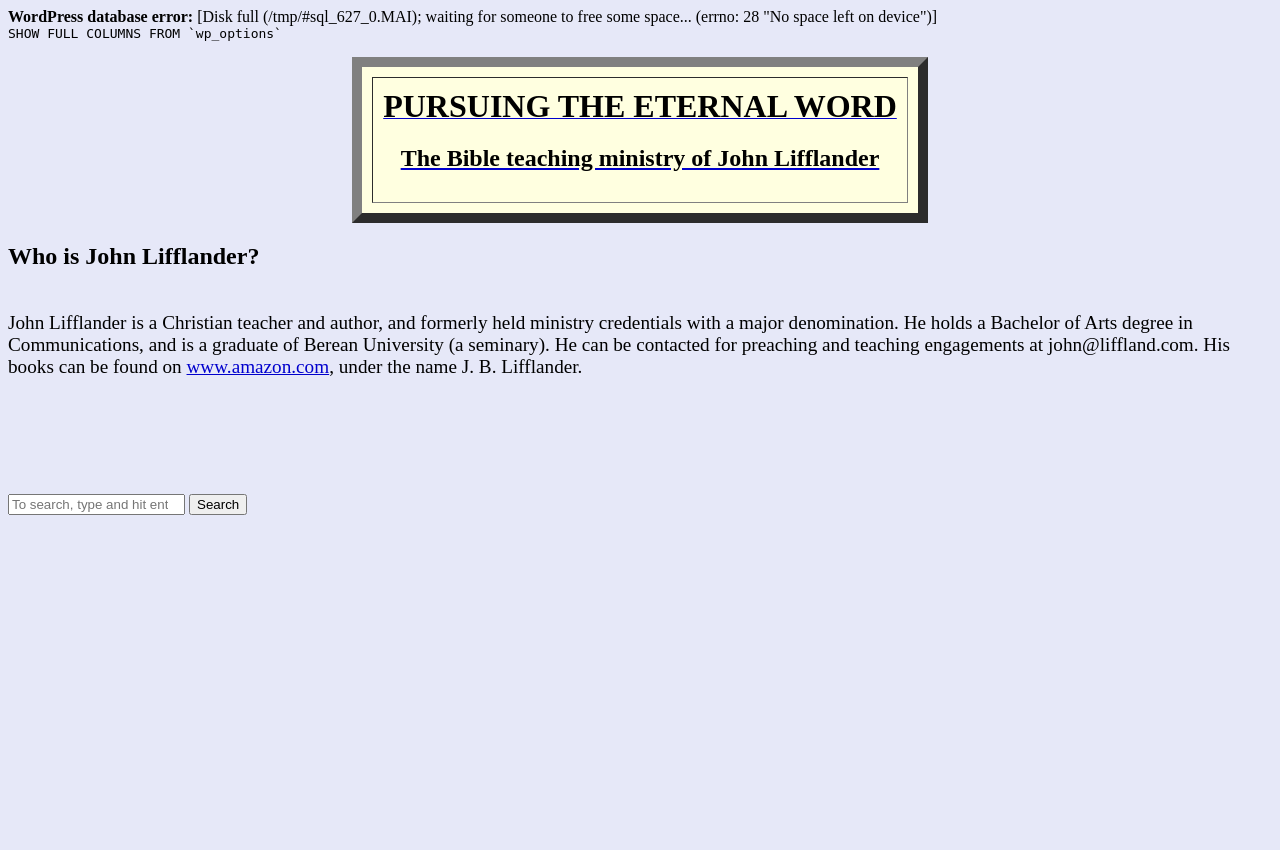Write a detailed summary of the webpage.

The webpage is about John Lifflander, a Christian teacher and author. At the top, there is an error message indicating a WordPress database error due to a full disk. Below this error message, there is a link to "PURSUING THE ETERNAL WORD The Bible teaching ministry of John Lifflander" which spans almost the entire width of the page. 

Underneath the link, there is a main section that contains a heading "Who is John Lifflander?" followed by an article about John Lifflander's background, including his education and ministry credentials. The article also provides contact information for preaching and teaching engagements and mentions that his books can be found on Amazon.

On the bottom of the page, there is a search section with a search box and a "Search" button, allowing users to search for specific content on the website.